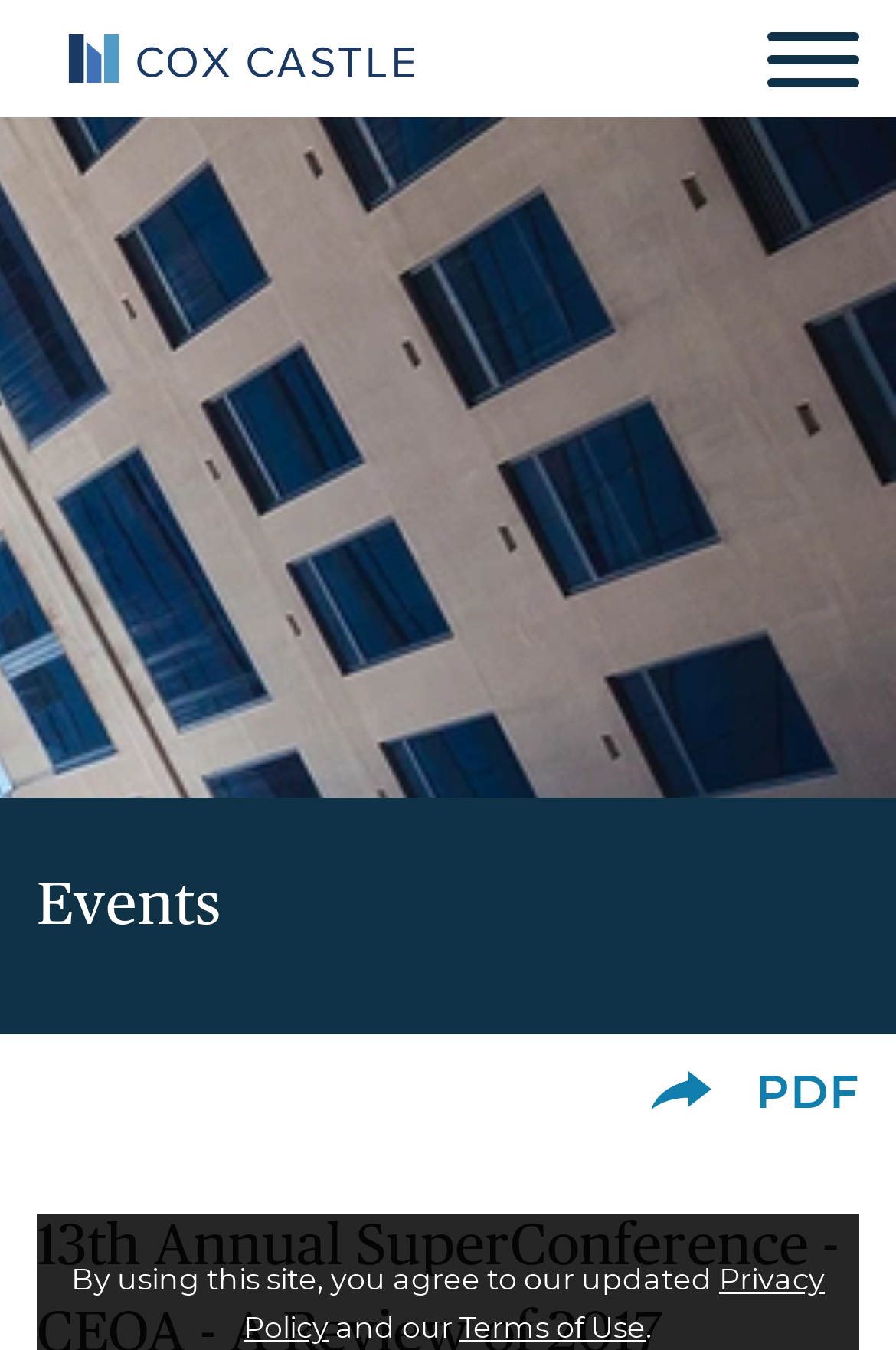Examine the screenshot and answer the question in as much detail as possible: What type of file can be downloaded?

I found a link element with the text 'PDF' which suggests that a PDF file can be downloaded from the page.